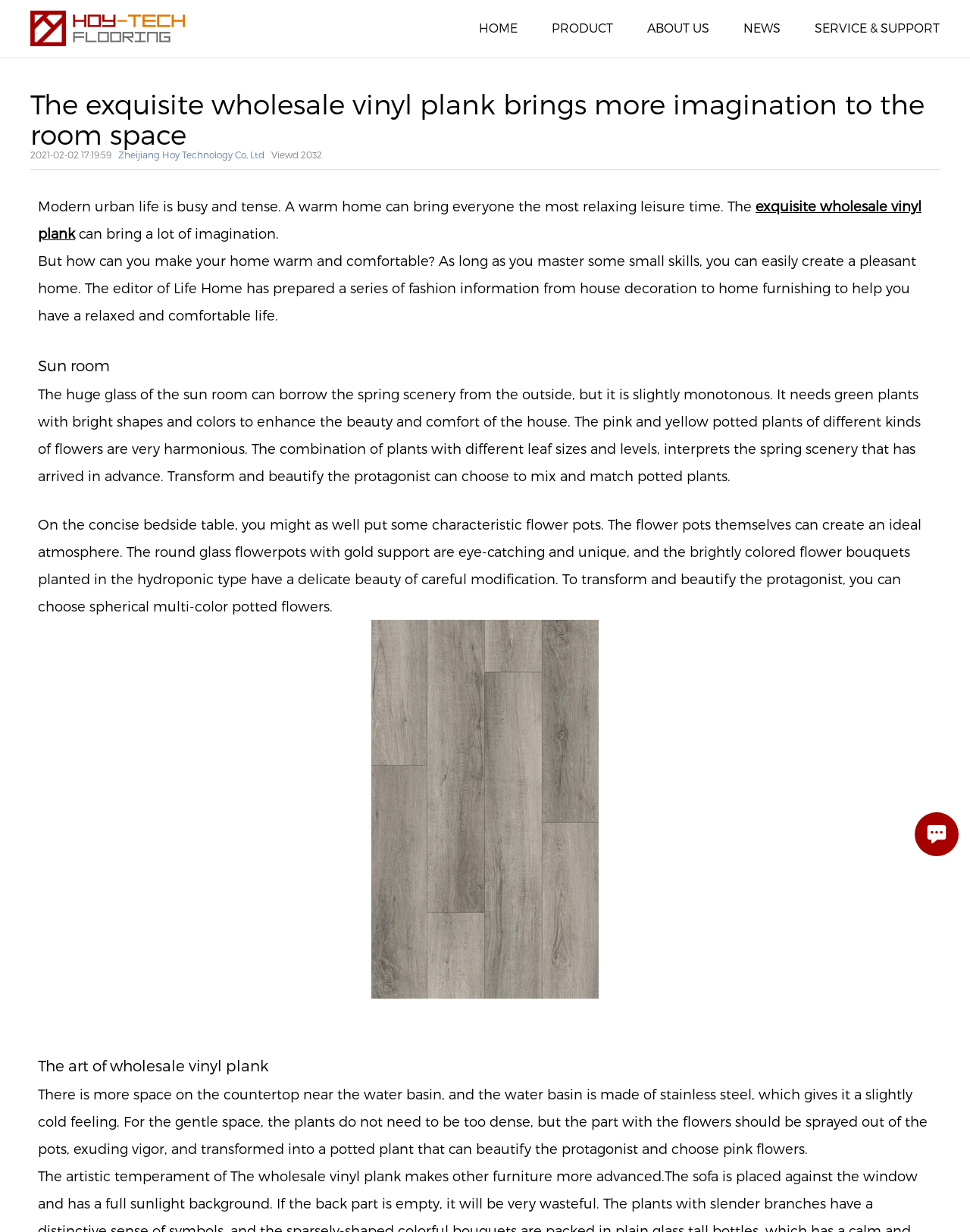What is the material of the water basin mentioned in the article?
Please provide a single word or phrase as the answer based on the screenshot.

Stainless steel